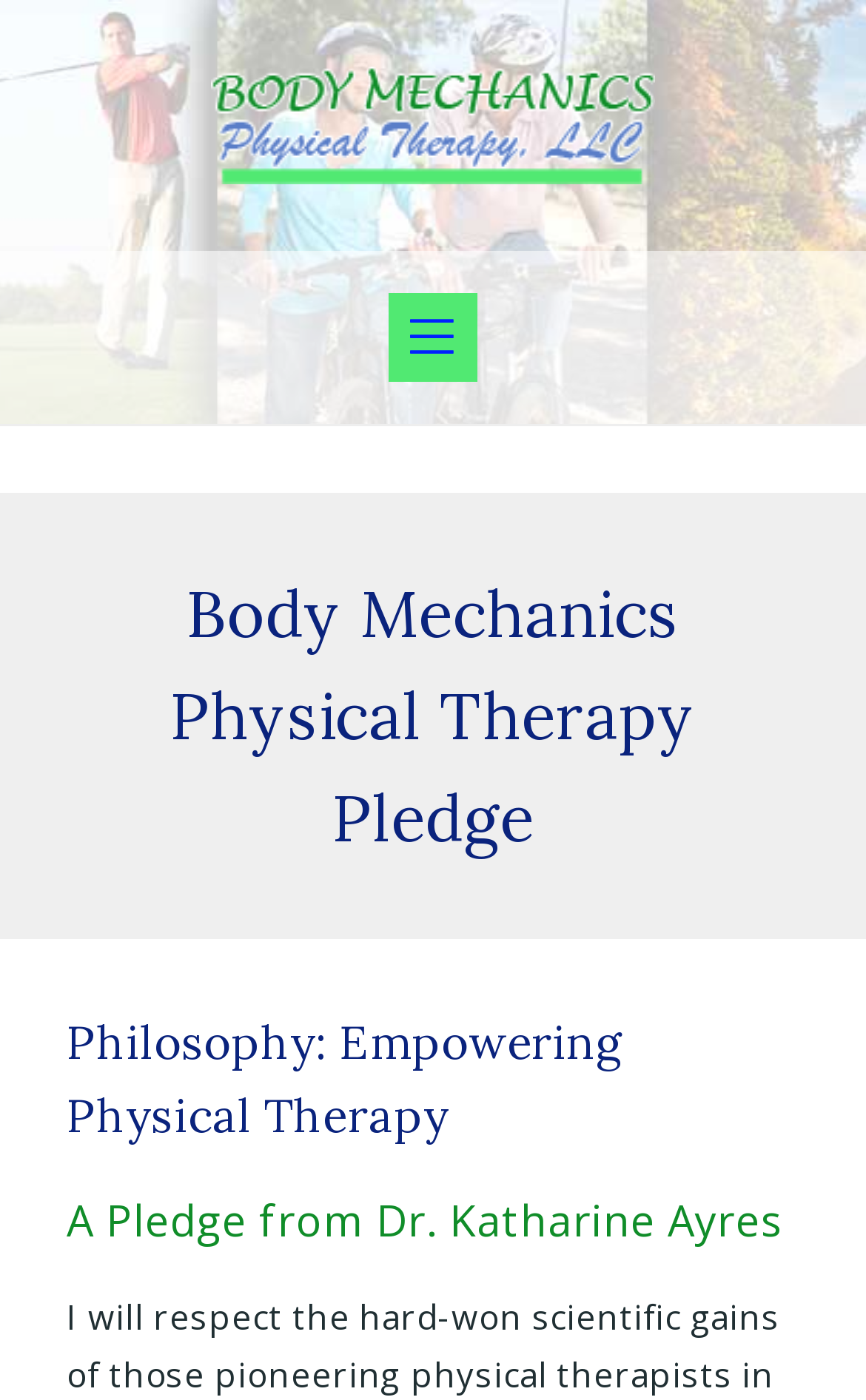Identify the headline of the webpage and generate its text content.

Body Mechanics Physical Therapy Pledge